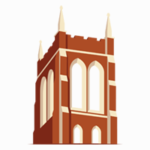Offer a detailed narrative of the scene depicted in the image.

The image features a stylized depiction of a church tower, characterized by its rich reddish-brown color and intricate architectural details. The tower showcases tall, pointed spires and arched window openings, reminiscent of Gothic design elements. This illustration represents the First United Methodist Church, located in West Point, Mississippi, and serves as a visual symbol of the church's historical and cultural significance within the community. The clean lines and simplified forms contribute to a modern aesthetic, making it suitable for branding or promotional materials associated with the church's outreach and activities.